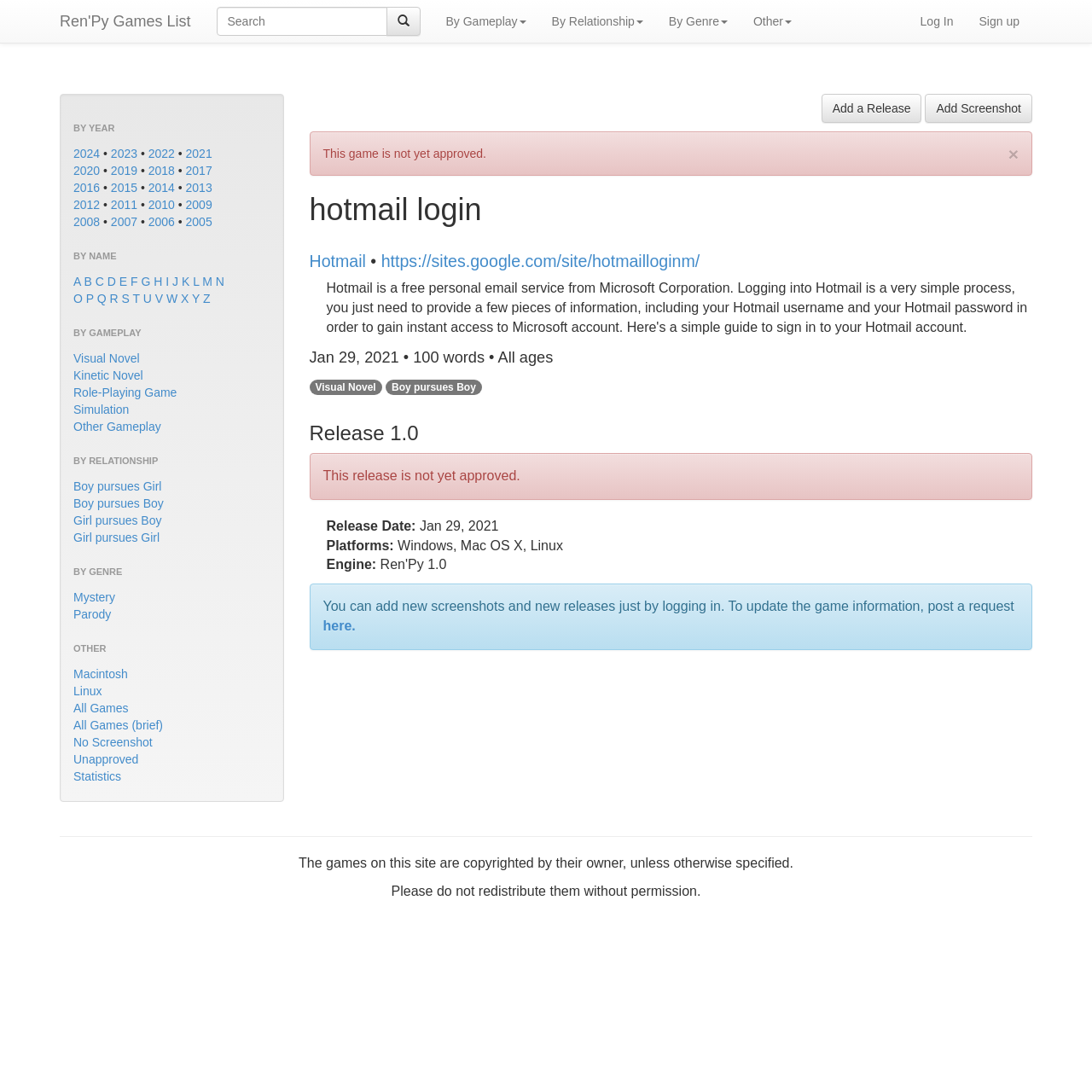Please locate the bounding box coordinates of the element's region that needs to be clicked to follow the instruction: "Sign up for an account". The bounding box coordinates should be provided as four float numbers between 0 and 1, i.e., [left, top, right, bottom].

[0.885, 0.0, 0.945, 0.039]